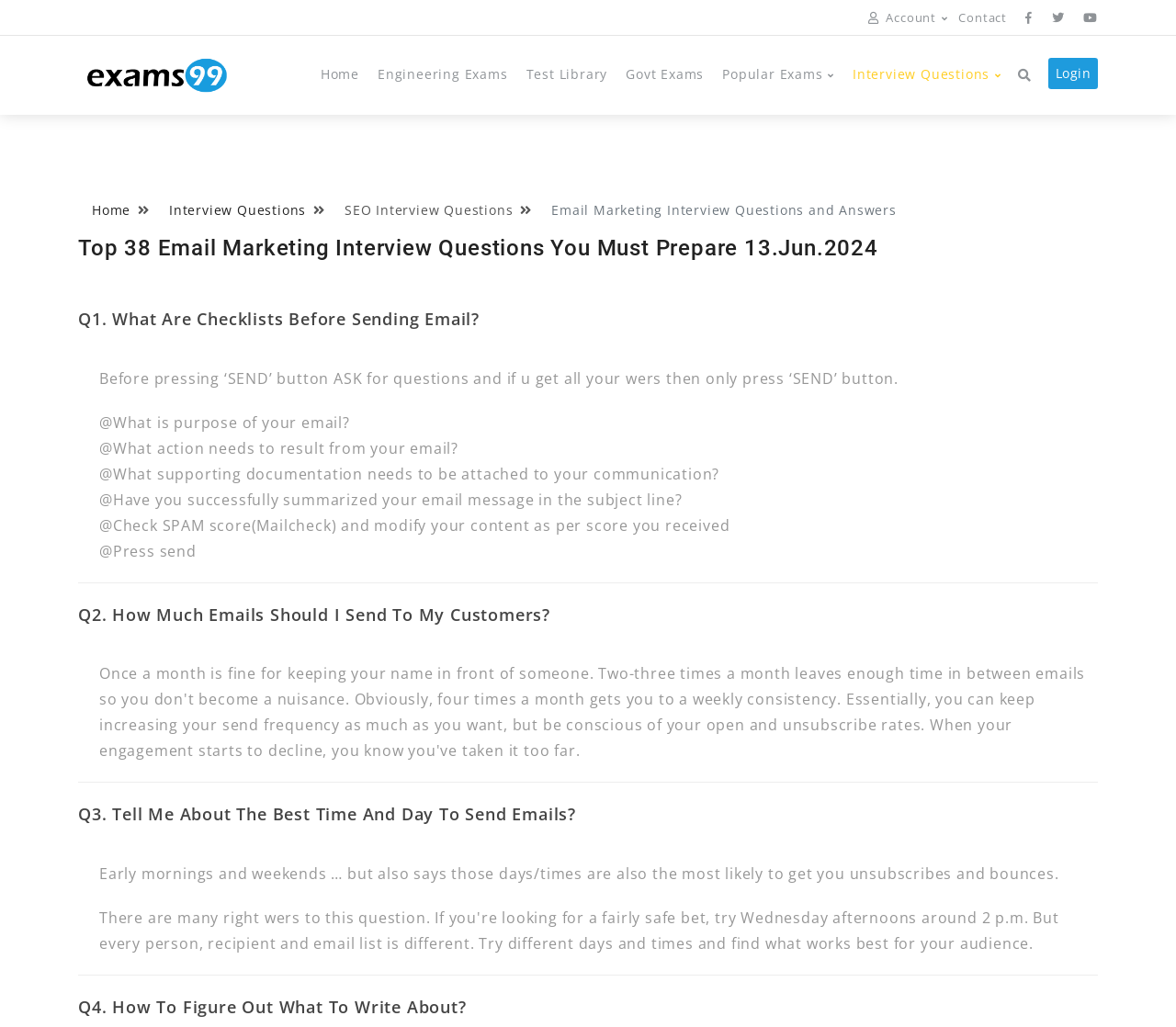Answer this question using a single word or a brief phrase:
What is the purpose of the checklist 'What is purpose of your email?'

To determine the goal of the email